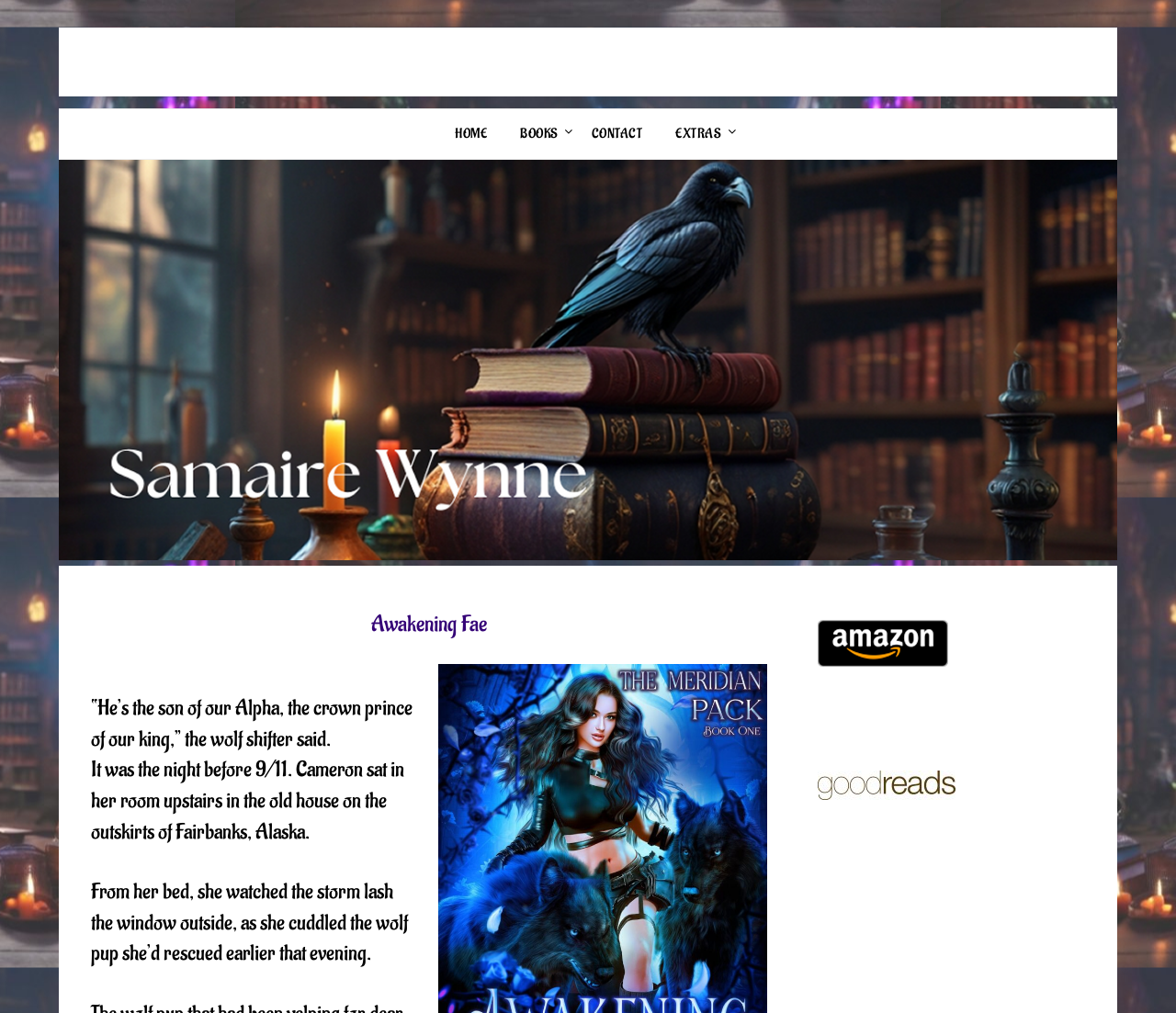Given the element description: "Contact", predict the bounding box coordinates of the UI element it refers to, using four float numbers between 0 and 1, i.e., [left, top, right, bottom].

[0.49, 0.108, 0.559, 0.157]